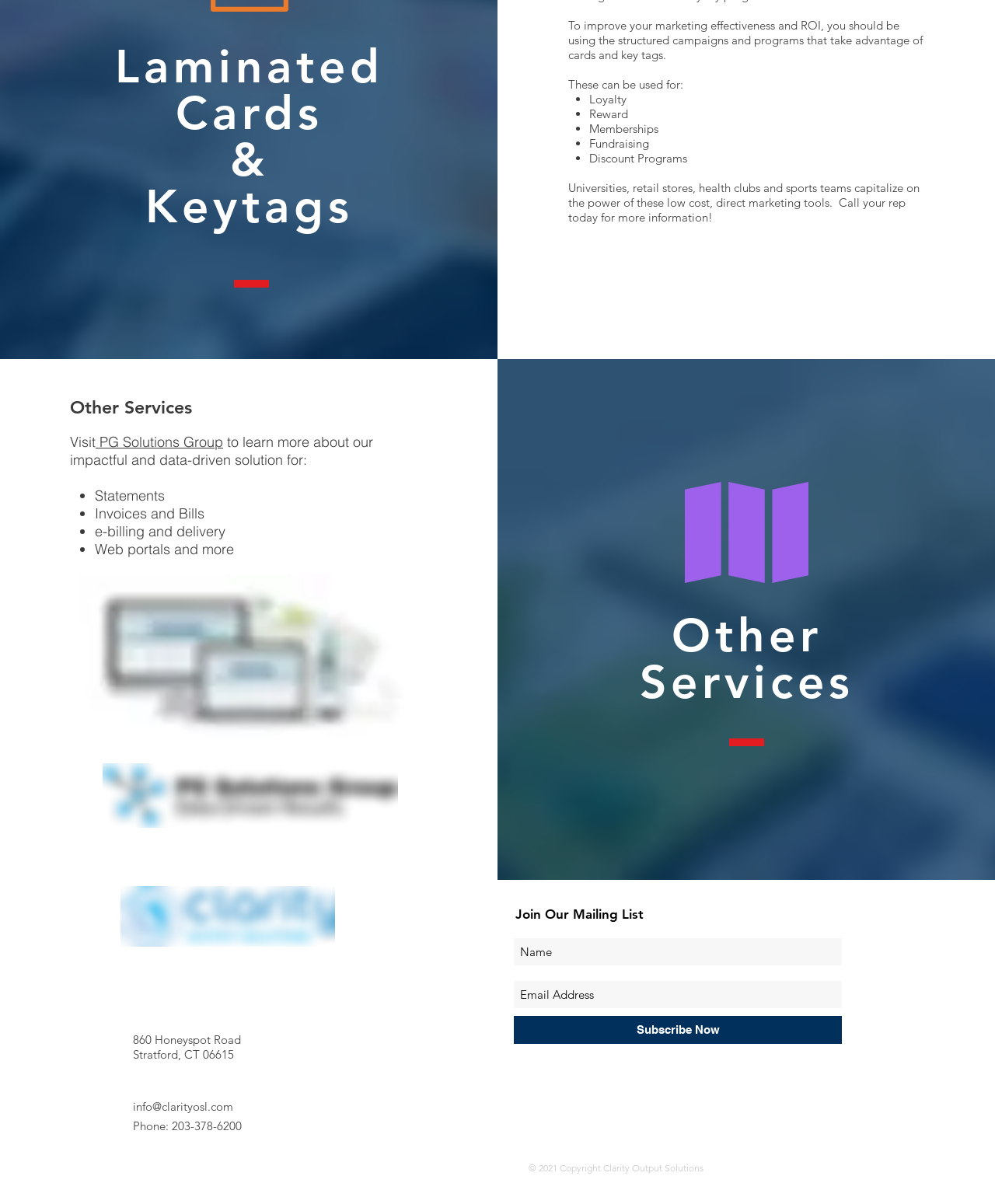Determine the bounding box coordinates of the target area to click to execute the following instruction: "Subscribe to the mailing list by clicking on 'Subscribe Now'."

[0.516, 0.844, 0.846, 0.867]